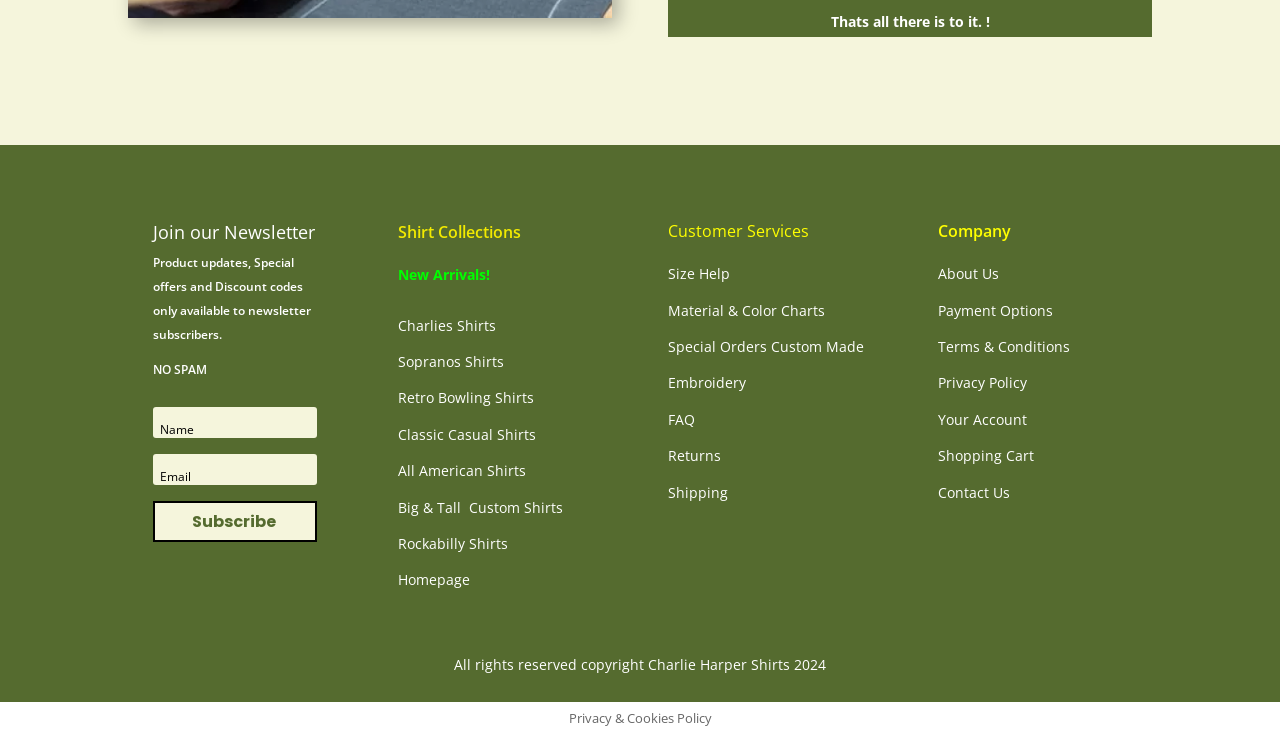Identify the bounding box coordinates of the region that should be clicked to execute the following instruction: "Get help with sizing".

[0.528, 0.358, 0.57, 0.384]